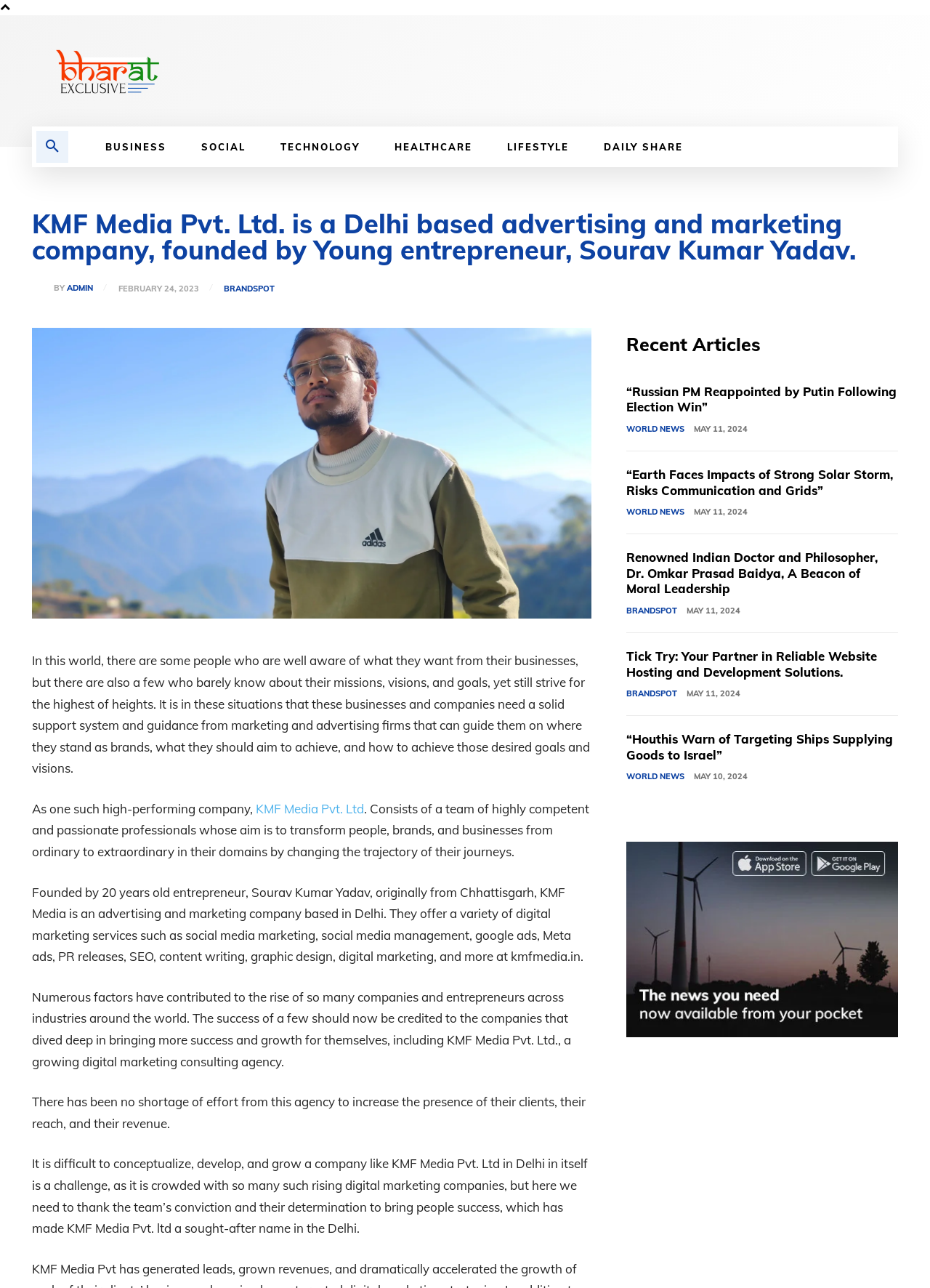Identify the bounding box coordinates of the clickable section necessary to follow the following instruction: "Read the article 'Russian PM Reappointed by Putin Following Election Win'". The coordinates should be presented as four float numbers from 0 to 1, i.e., [left, top, right, bottom].

[0.674, 0.297, 0.91, 0.322]